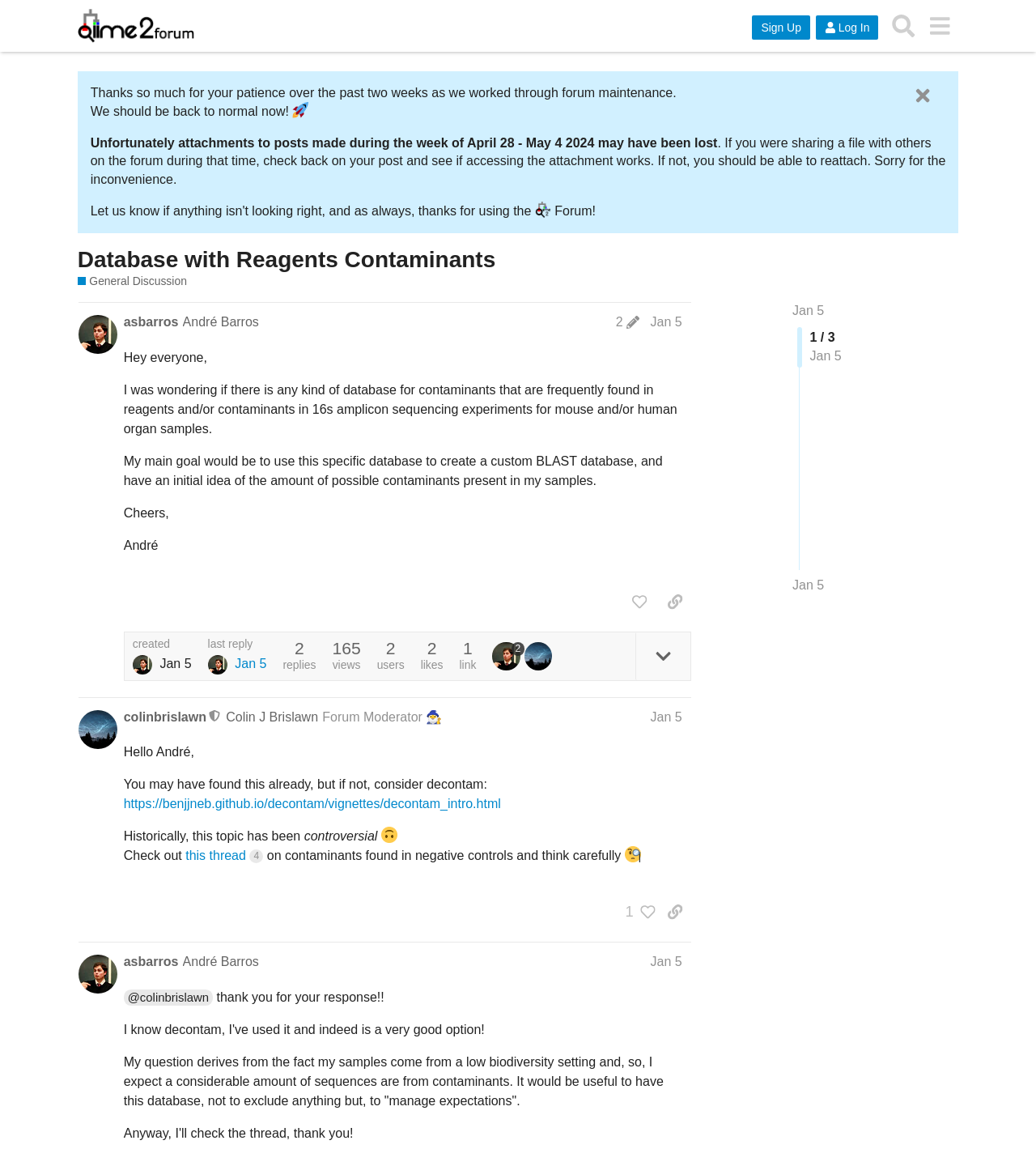Specify the bounding box coordinates of the area to click in order to execute this command: 'Sign Up'. The coordinates should consist of four float numbers ranging from 0 to 1, and should be formatted as [left, top, right, bottom].

[0.726, 0.013, 0.782, 0.034]